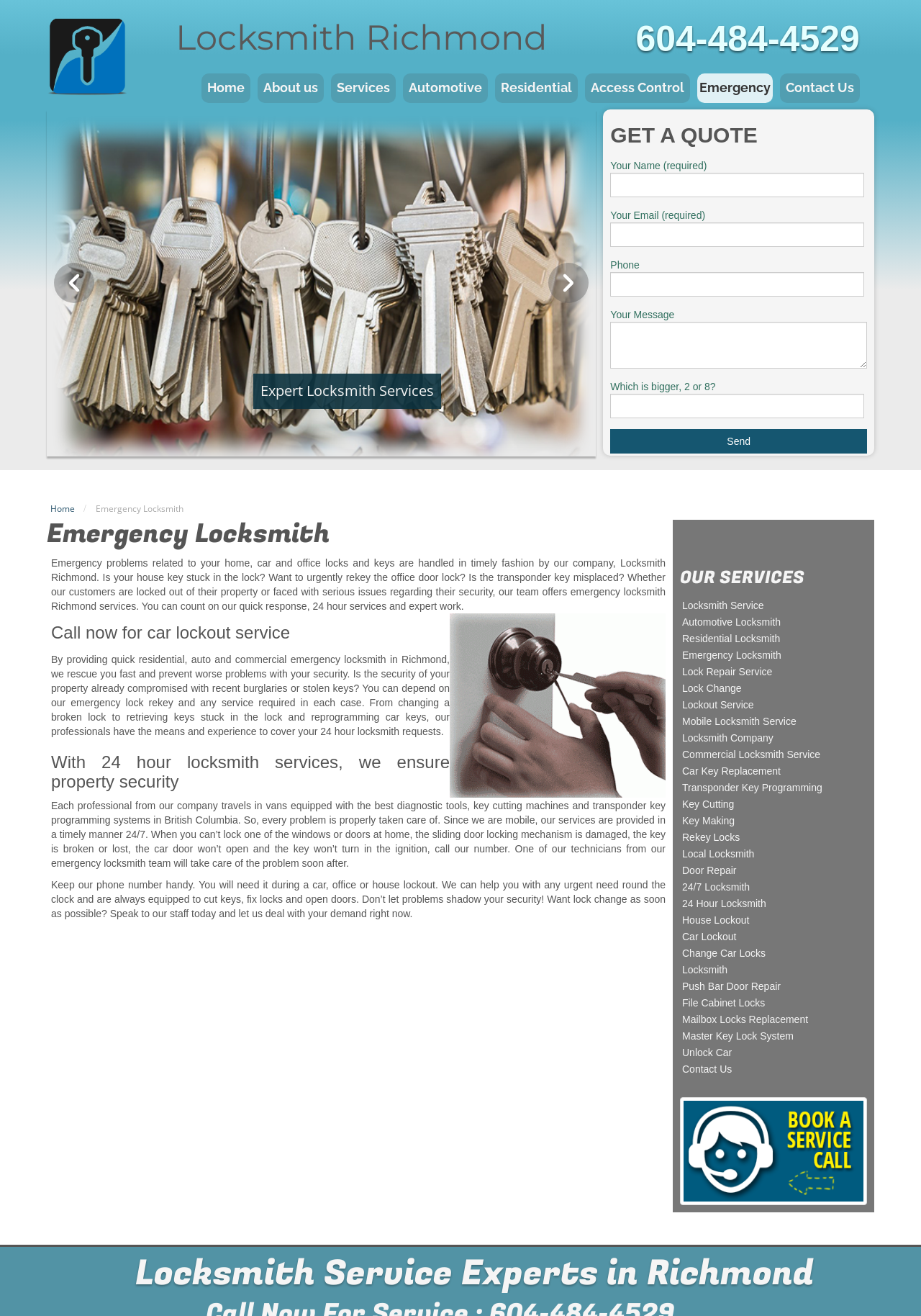Pinpoint the bounding box coordinates of the clickable element needed to complete the instruction: "Click on the 'Contact Us' link". The coordinates should be provided as four float numbers between 0 and 1: [left, top, right, bottom].

[0.847, 0.056, 0.934, 0.078]